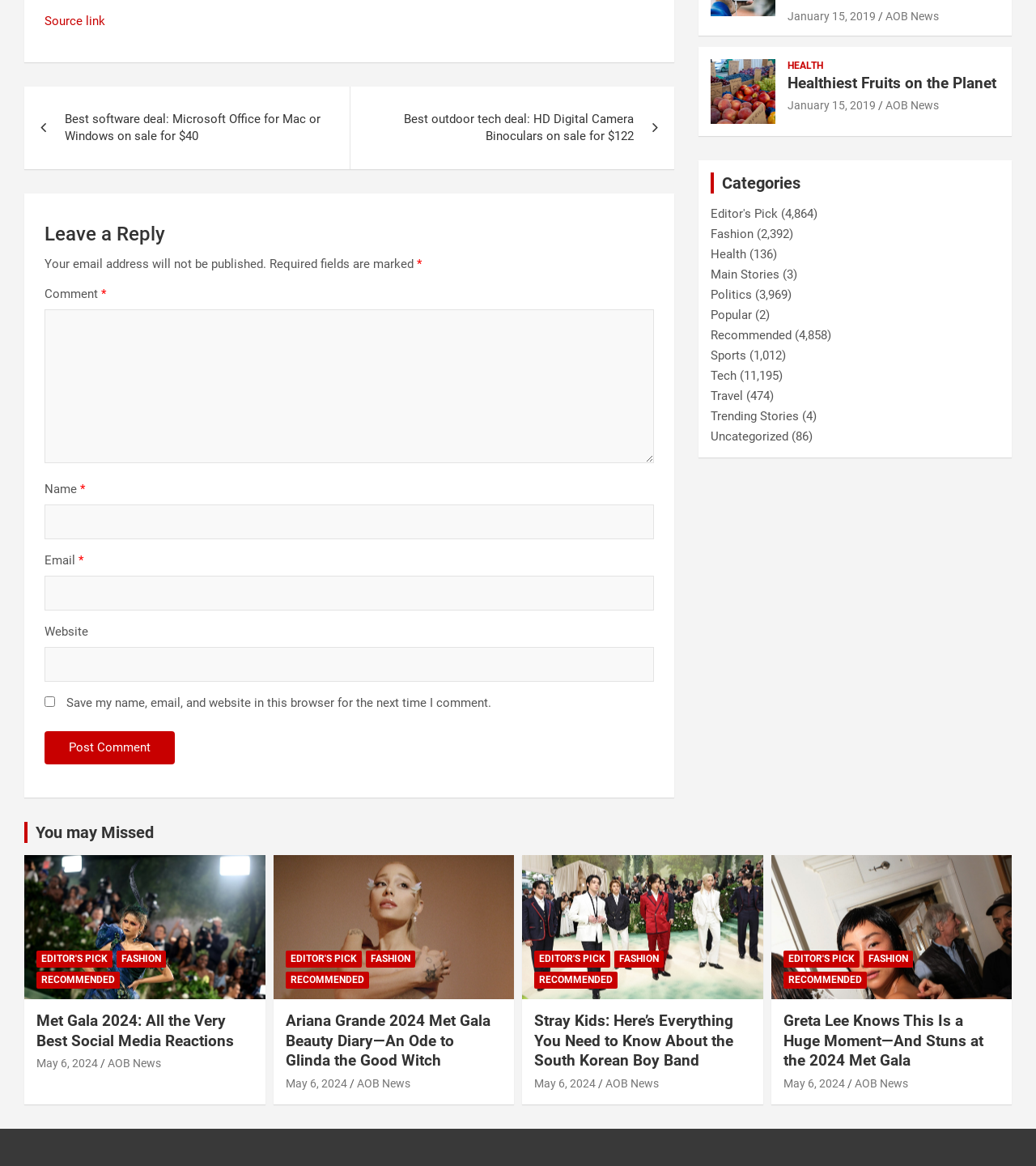Please specify the bounding box coordinates of the area that should be clicked to accomplish the following instruction: "Explore Editor's Pick". The coordinates should consist of four float numbers between 0 and 1, i.e., [left, top, right, bottom].

[0.686, 0.177, 0.751, 0.189]